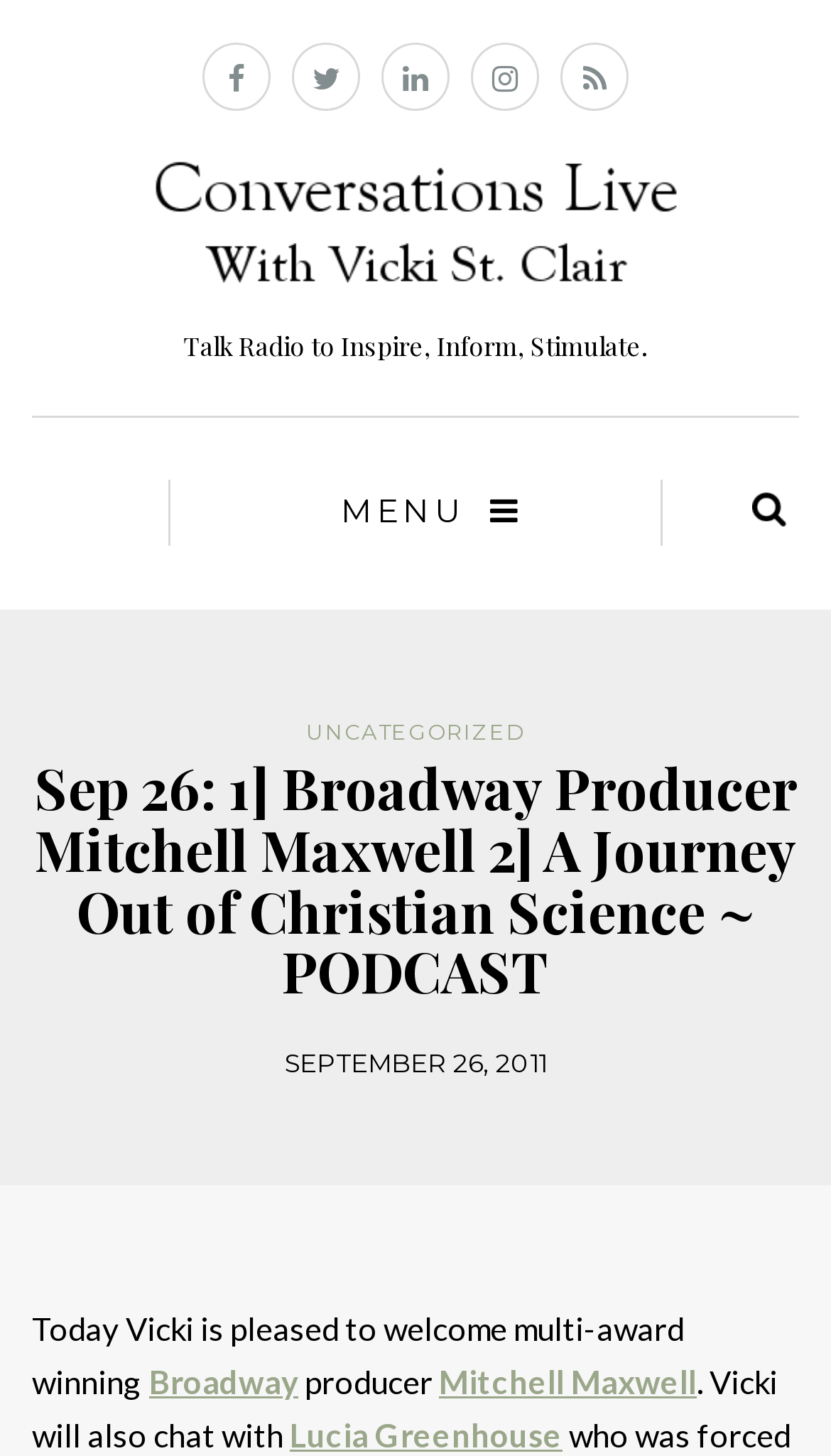Determine the main headline from the webpage and extract its text.

Sep 26: 1] Broadway Producer Mitchell Maxwell 2] A Journey Out of Christian Science ~ PODCAST